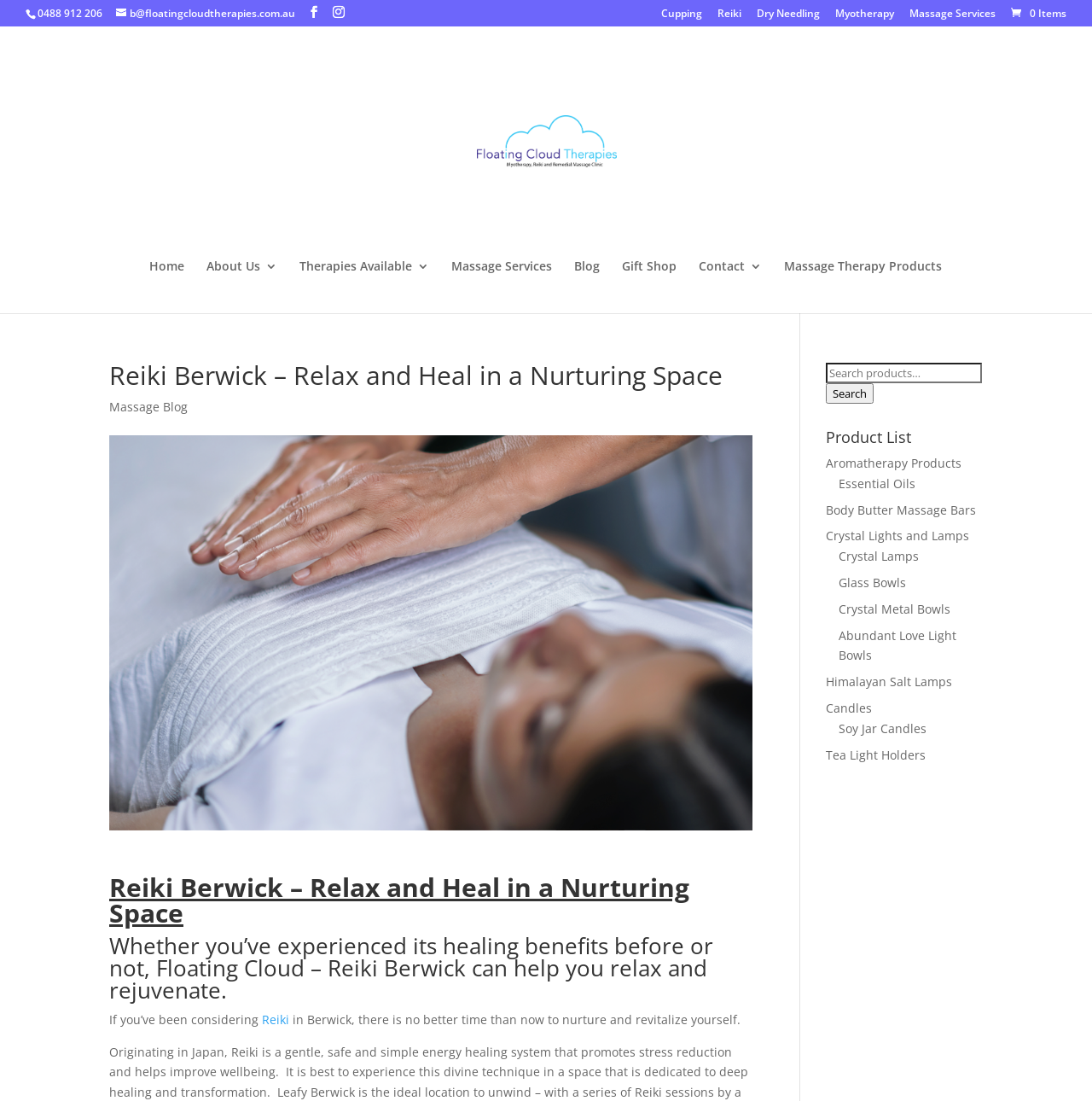Please identify the primary heading of the webpage and give its text content.

Reiki Berwick – Relax and Heal in a Nurturing Space